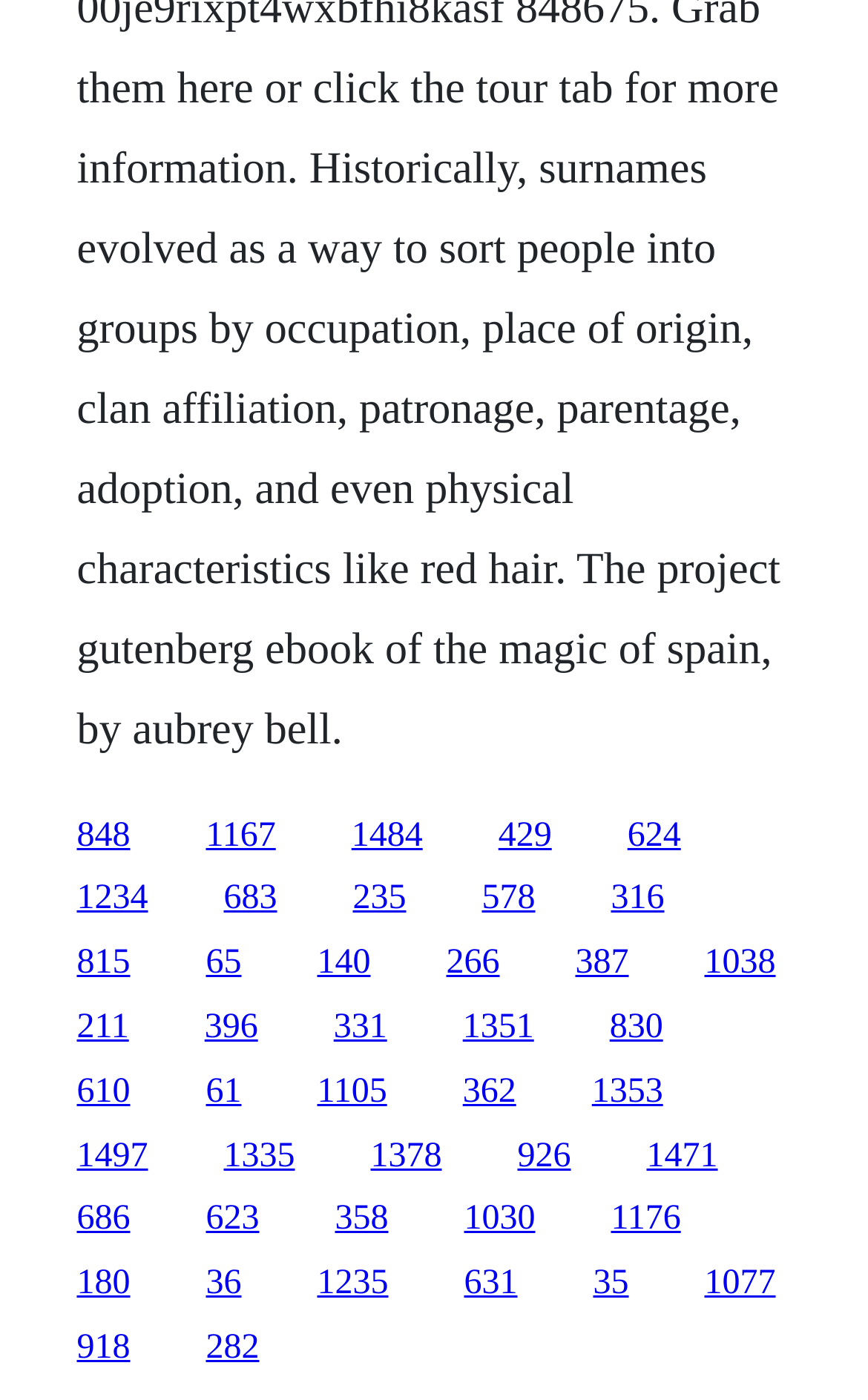Bounding box coordinates are given in the format (top-left x, top-left y, bottom-right x, bottom-right y). All values should be floating point numbers between 0 and 1. Provide the bounding box coordinate for the UI element described as: 631

[0.535, 0.903, 0.596, 0.93]